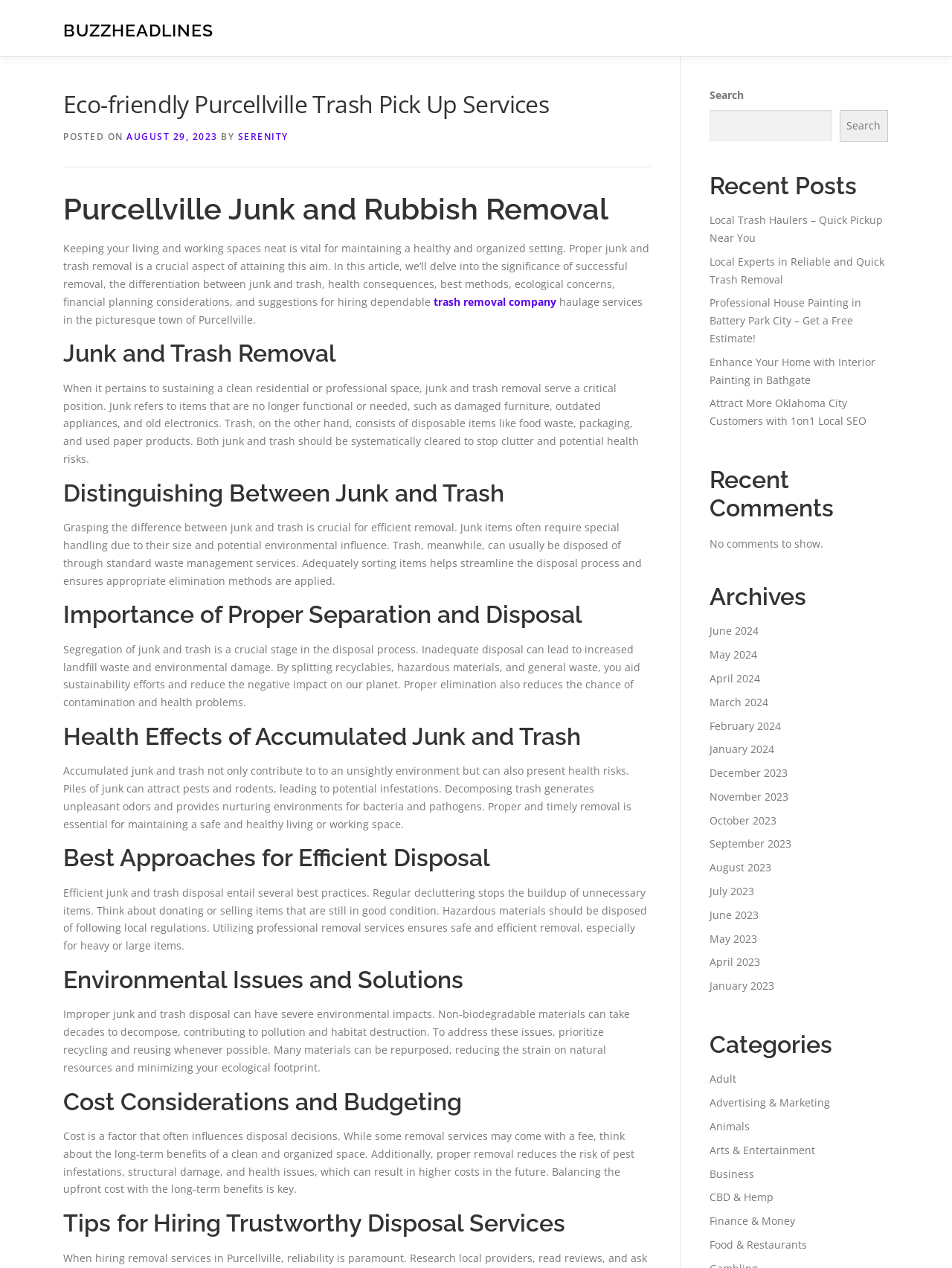What is the purpose of segregating recyclables, hazardous materials, and general waste?
Kindly give a detailed and elaborate answer to the question.

According to the webpage, segregating recyclables, hazardous materials, and general waste is a crucial stage in the disposal process. This helps to aid sustainability efforts and reduce the negative impact on our planet. Proper elimination also reduces the chance of contamination and health problems.